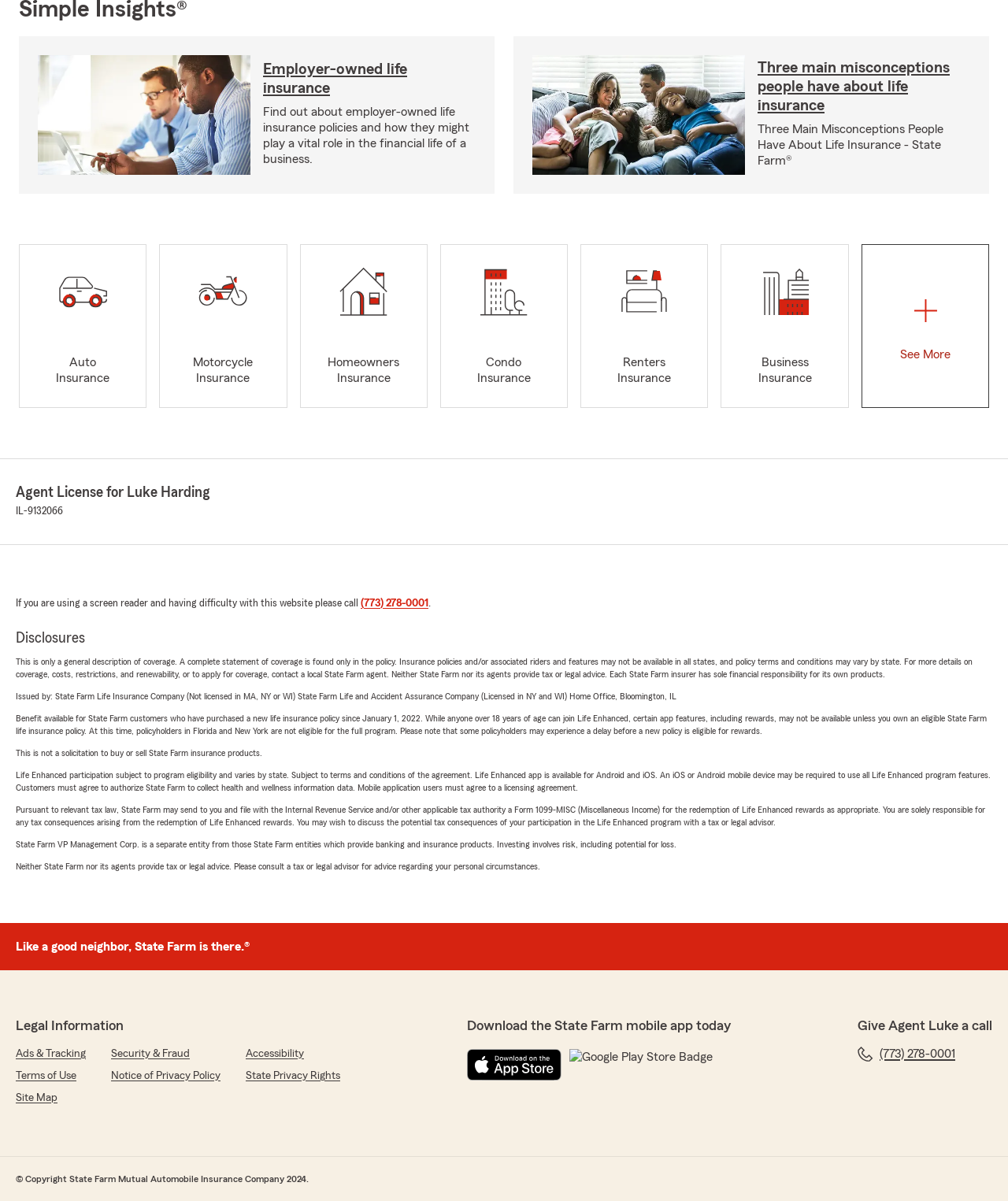Answer the question briefly using a single word or phrase: 
What is the phone number to call for assistance?

(773) 278-0001